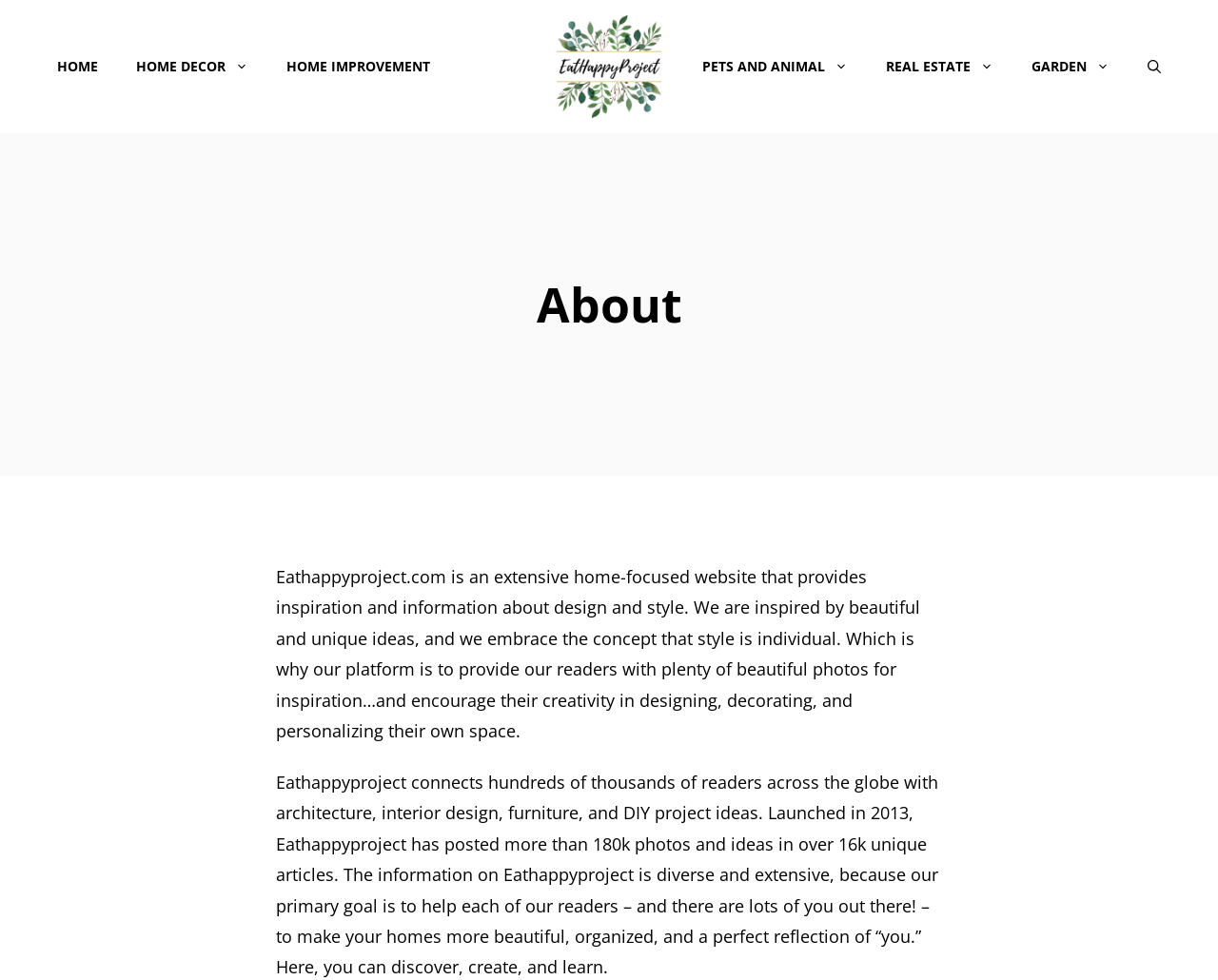Locate the bounding box coordinates of the segment that needs to be clicked to meet this instruction: "Learn more about EatHappyProject".

[0.07, 0.282, 0.93, 0.34]